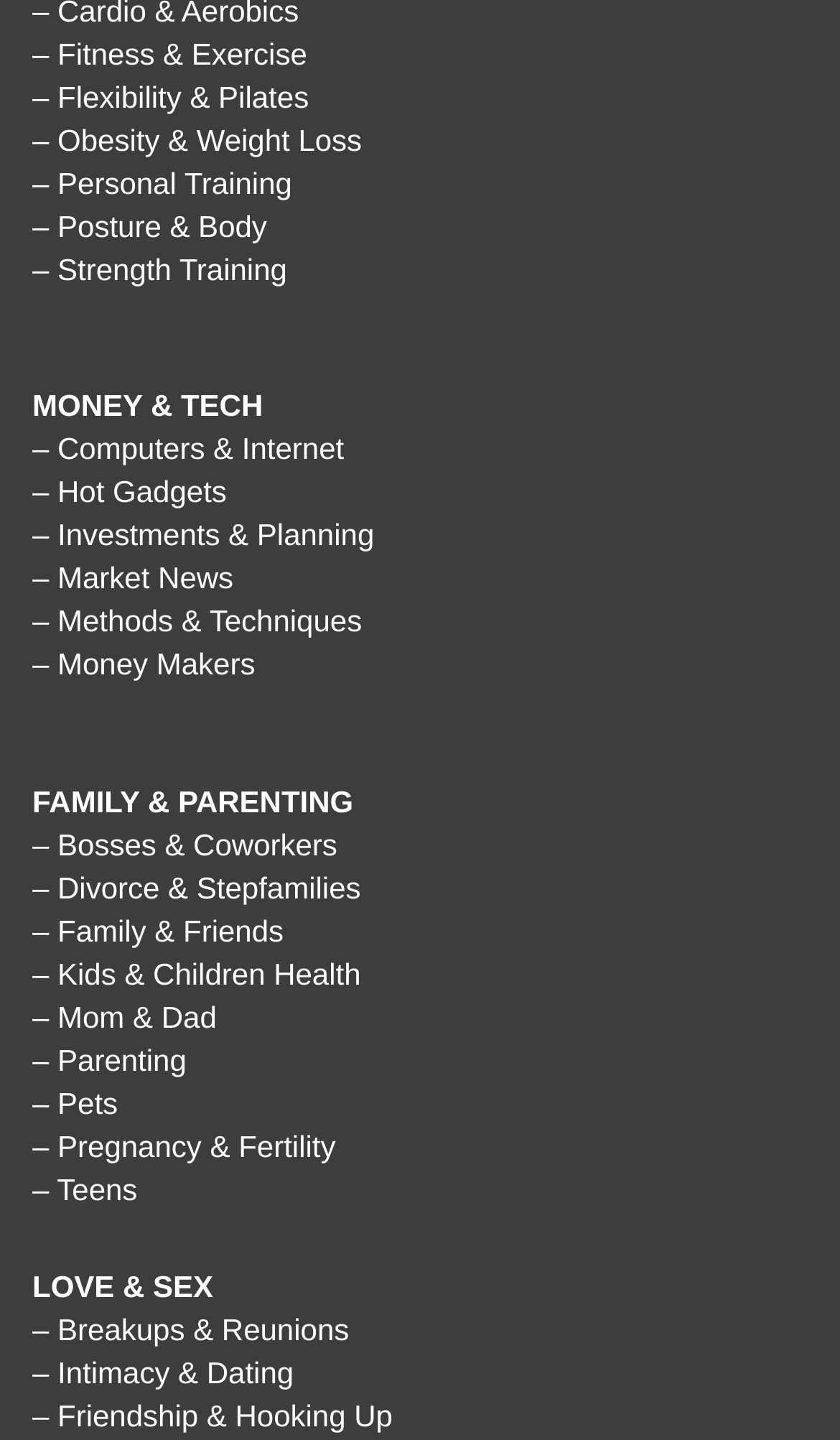Please identify the coordinates of the bounding box for the clickable region that will accomplish this instruction: "View Personal Training".

[0.038, 0.115, 0.348, 0.139]